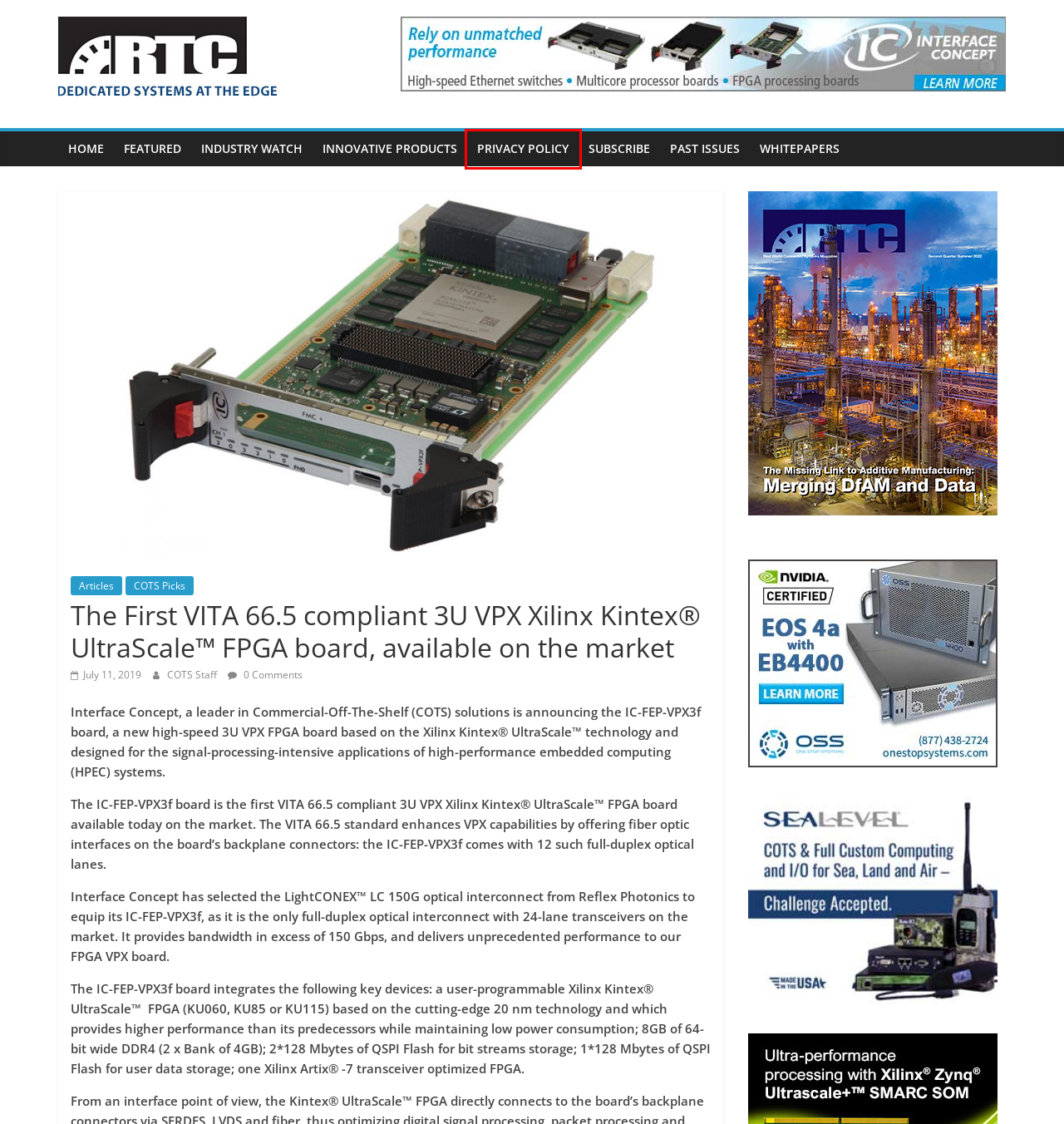Inspect the provided webpage screenshot, concentrating on the element within the red bounding box. Select the description that best represents the new webpage after you click the highlighted element. Here are the candidates:
A. Blog Tool, Publishing Platform, and CMS – WordPress.org
B. Privacy Policy – RTC Magazine
C. Featured – RTC Magazine
D. Whitepapers – RTC Magazine
E. RTC Magazine
F. COTS Picks – RTC Magazine
G. Subscribe – RTC Magazine
H. Articles – RTC Magazine

B